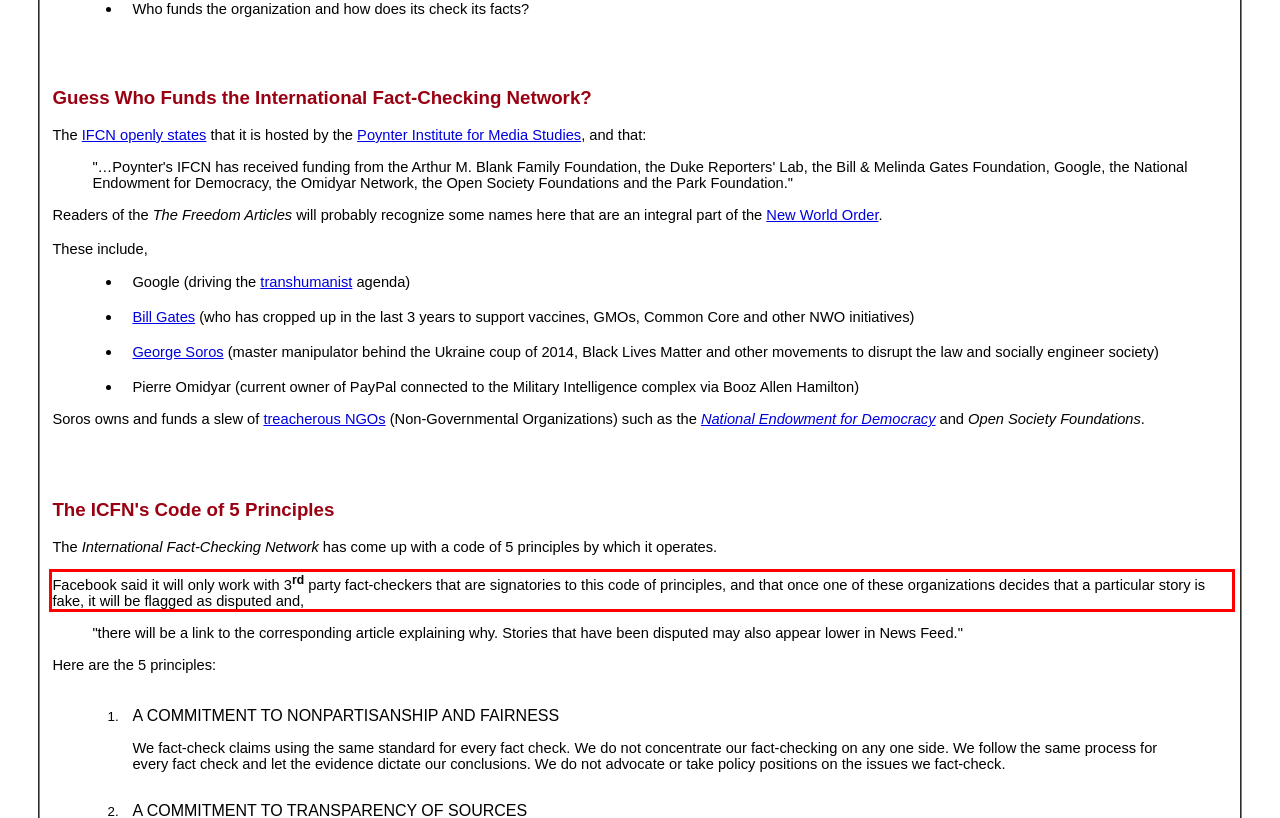From the given screenshot of a webpage, identify the red bounding box and extract the text content within it.

Facebook said it will only work with 3rd party fact-checkers that are signatories to this code of principles, and that once one of these organizations decides that a particular story is fake, it will be flagged as disputed and,